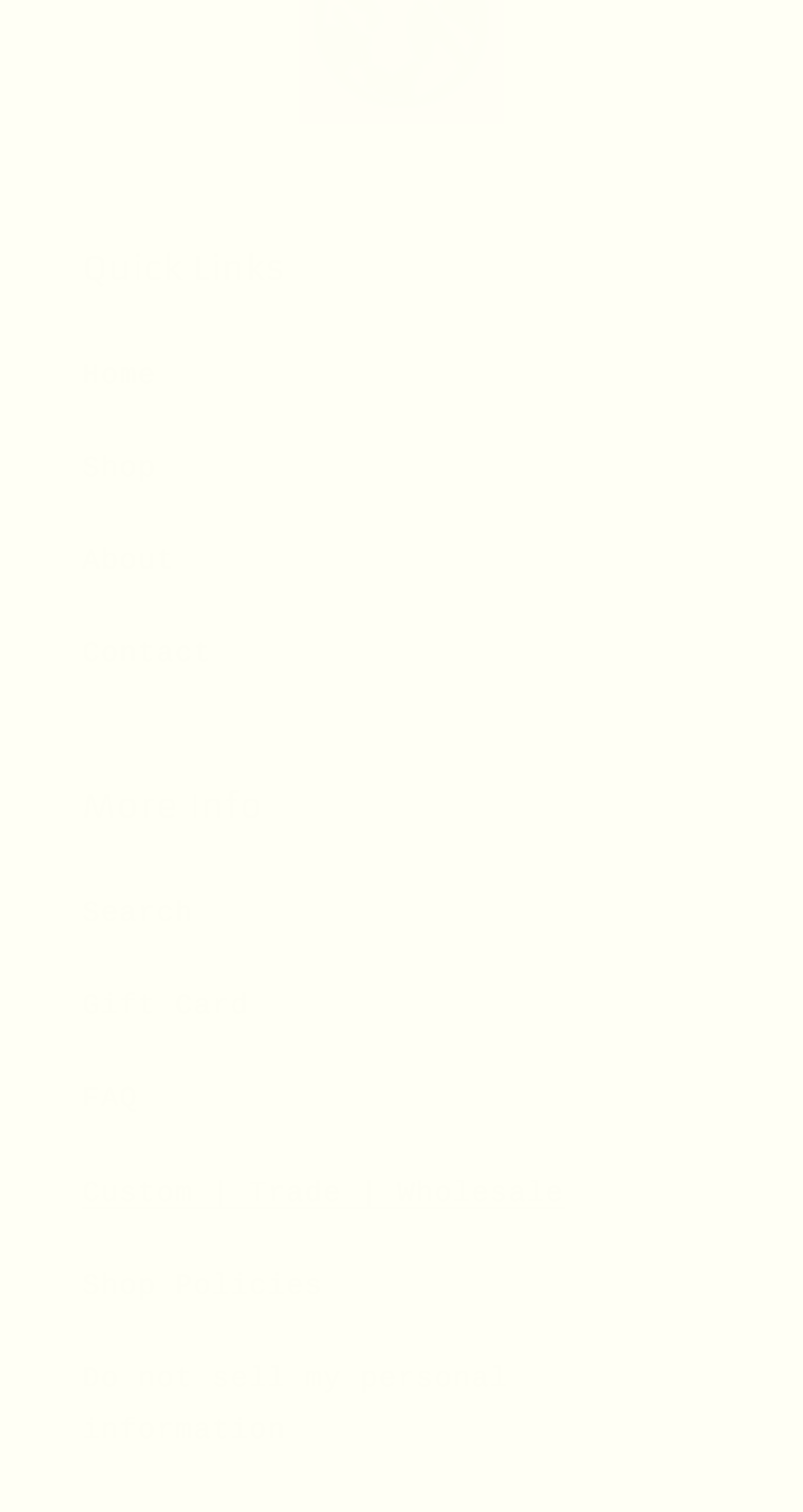Find the bounding box coordinates corresponding to the UI element with the description: "About". The coordinates should be formatted as [left, top, right, bottom], with values as floats between 0 and 1.

[0.103, 0.342, 0.897, 0.403]